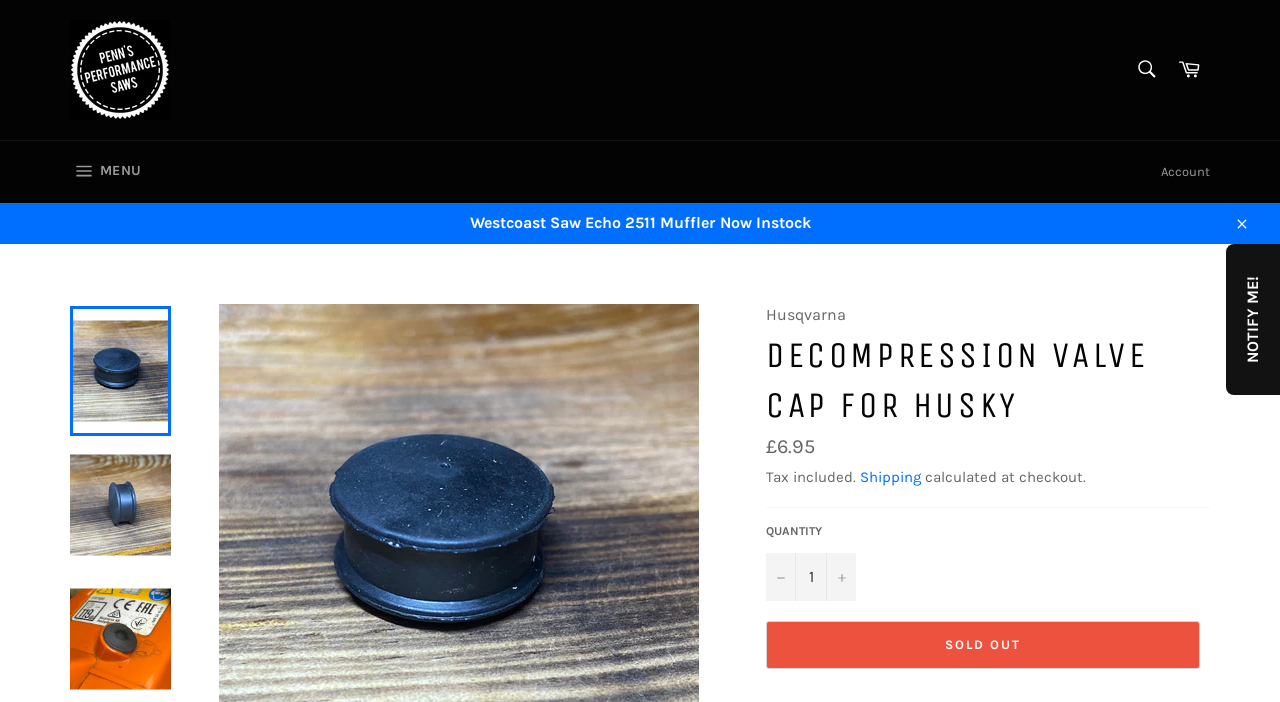Please locate the clickable area by providing the bounding box coordinates to follow this instruction: "Open site navigation menu".

[0.039, 0.201, 0.127, 0.289]